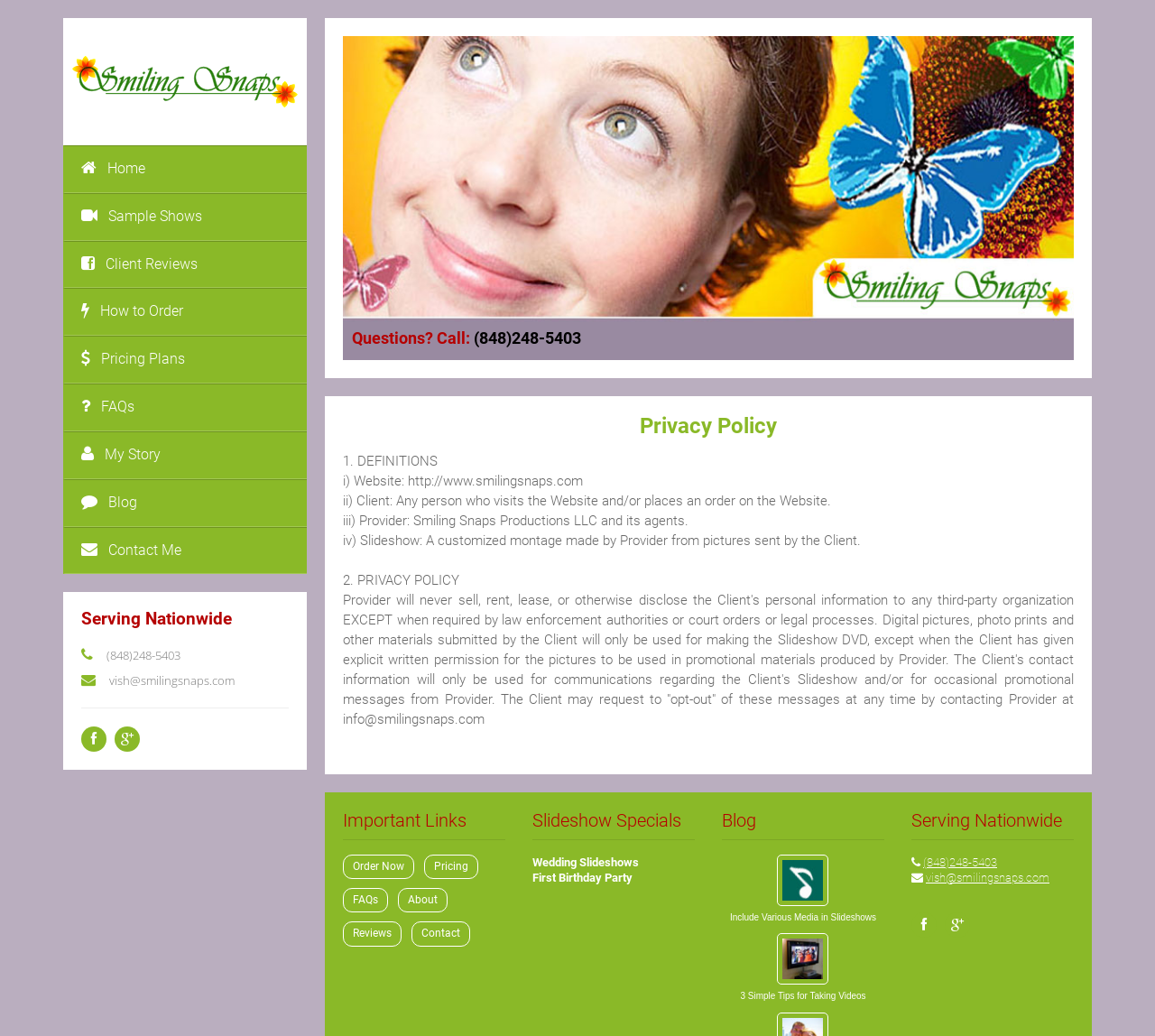Please specify the bounding box coordinates of the clickable section necessary to execute the following command: "Submit a comment".

None